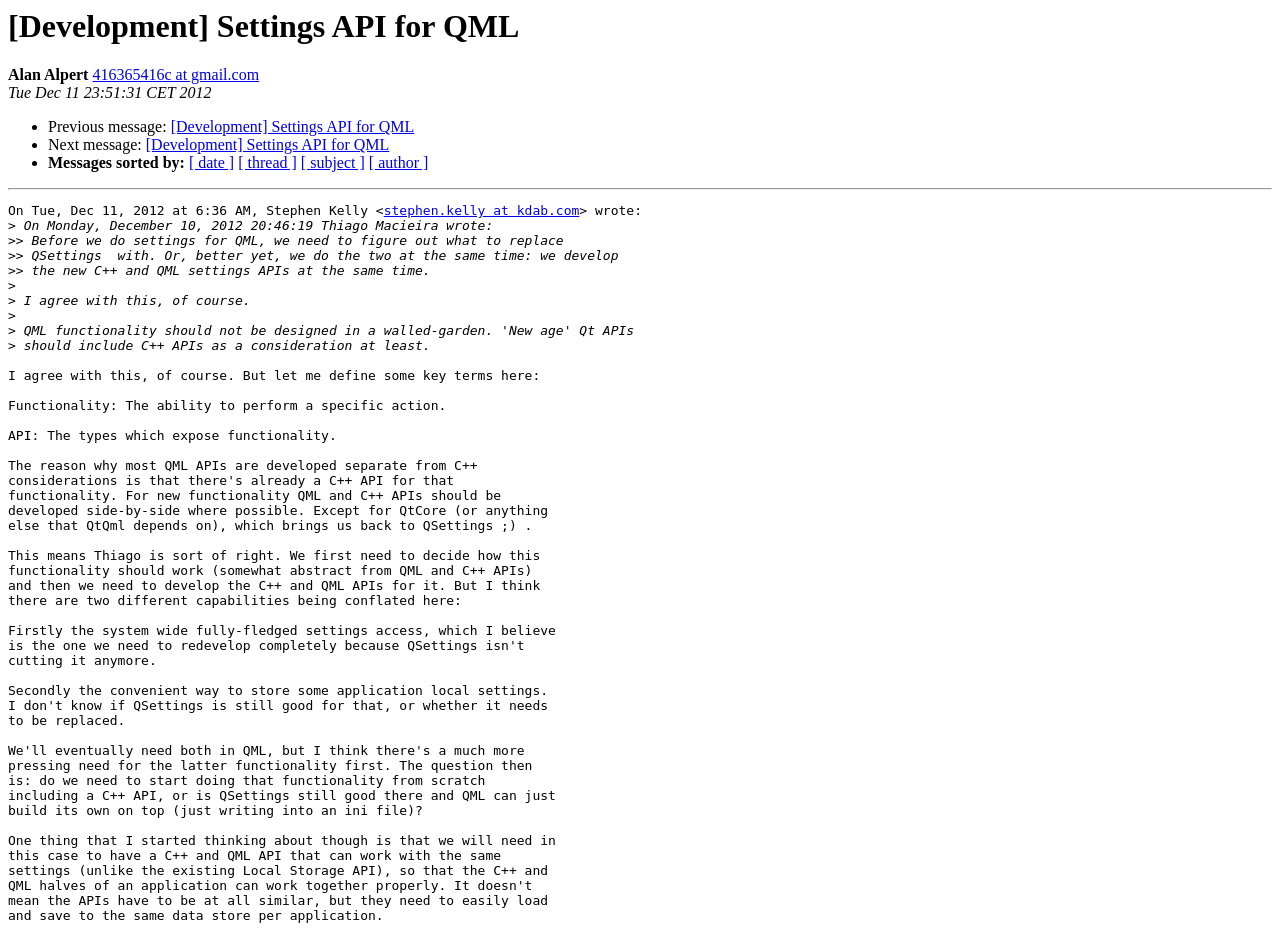Locate the bounding box coordinates of the region to be clicked to comply with the following instruction: "Contact Alan Alpert". The coordinates must be four float numbers between 0 and 1, in the form [left, top, right, bottom].

[0.072, 0.071, 0.202, 0.089]